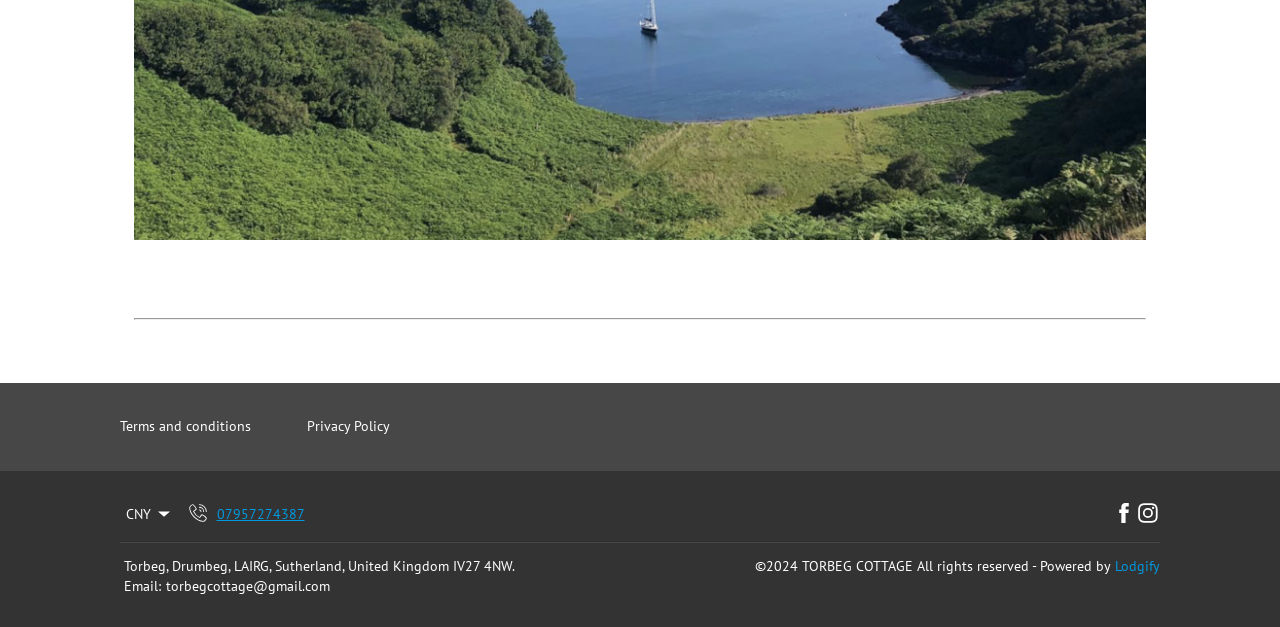Pinpoint the bounding box coordinates of the element you need to click to execute the following instruction: "View terms and conditions". The bounding box should be represented by four float numbers between 0 and 1, in the format [left, top, right, bottom].

[0.094, 0.659, 0.223, 0.704]